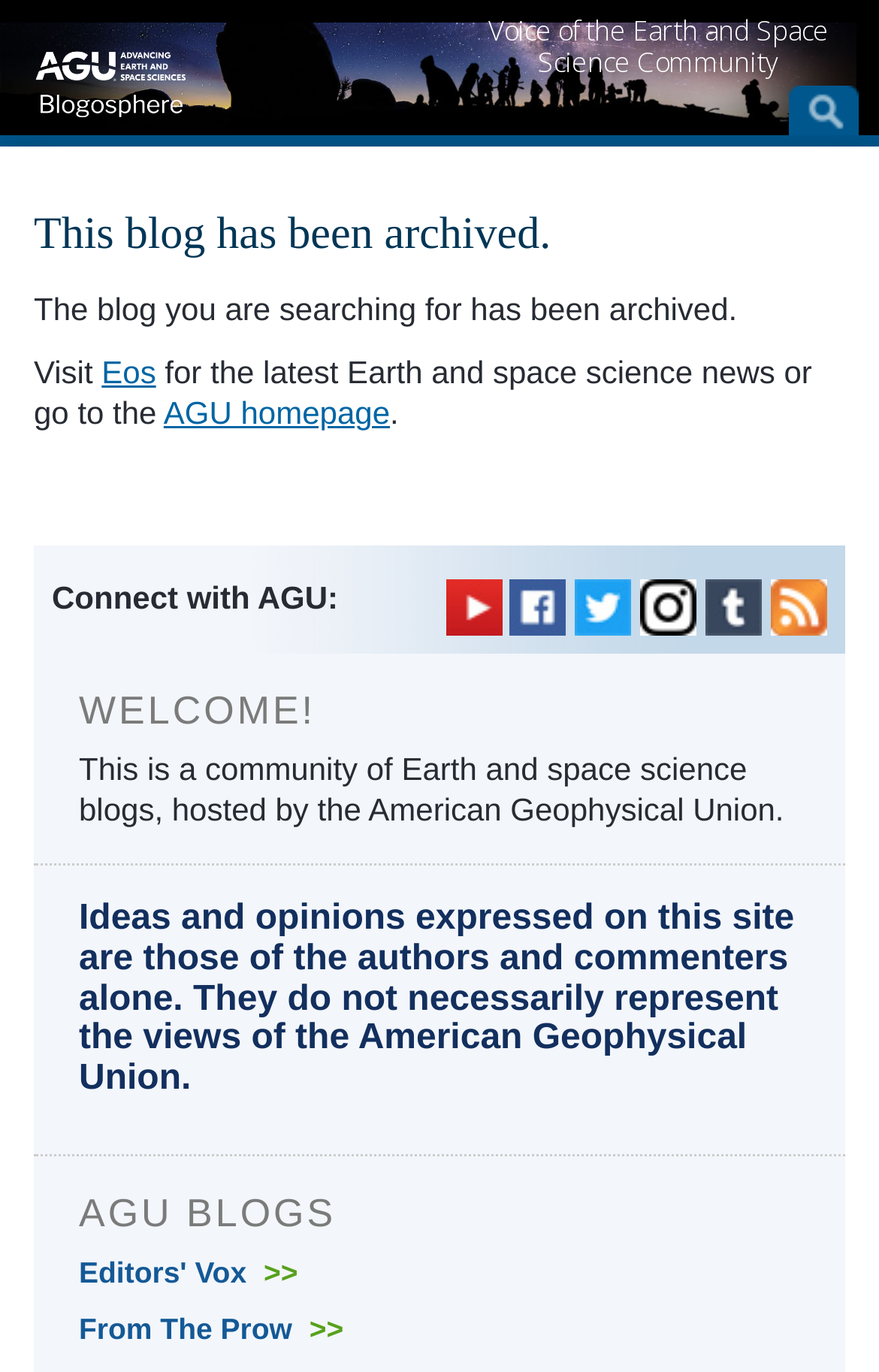Please mark the clickable region by giving the bounding box coordinates needed to complete this instruction: "Check the 'New Study Reveals Coronavirus Vaccine Produces Strong Immune Response' announcement".

None